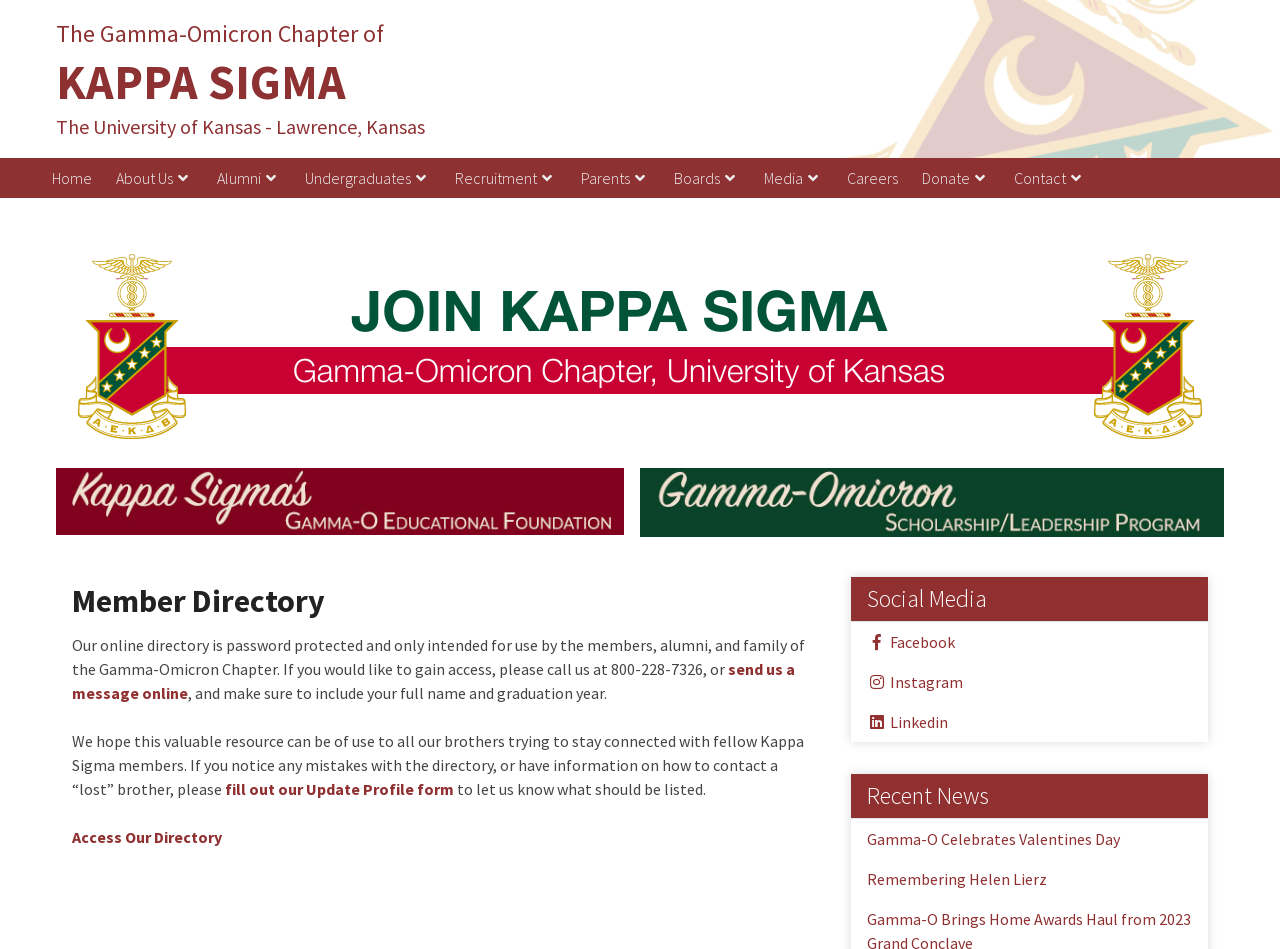What is the purpose of the Member Directory?
Give a single word or phrase as your answer by examining the image.

For members, alumni, and family to stay connected